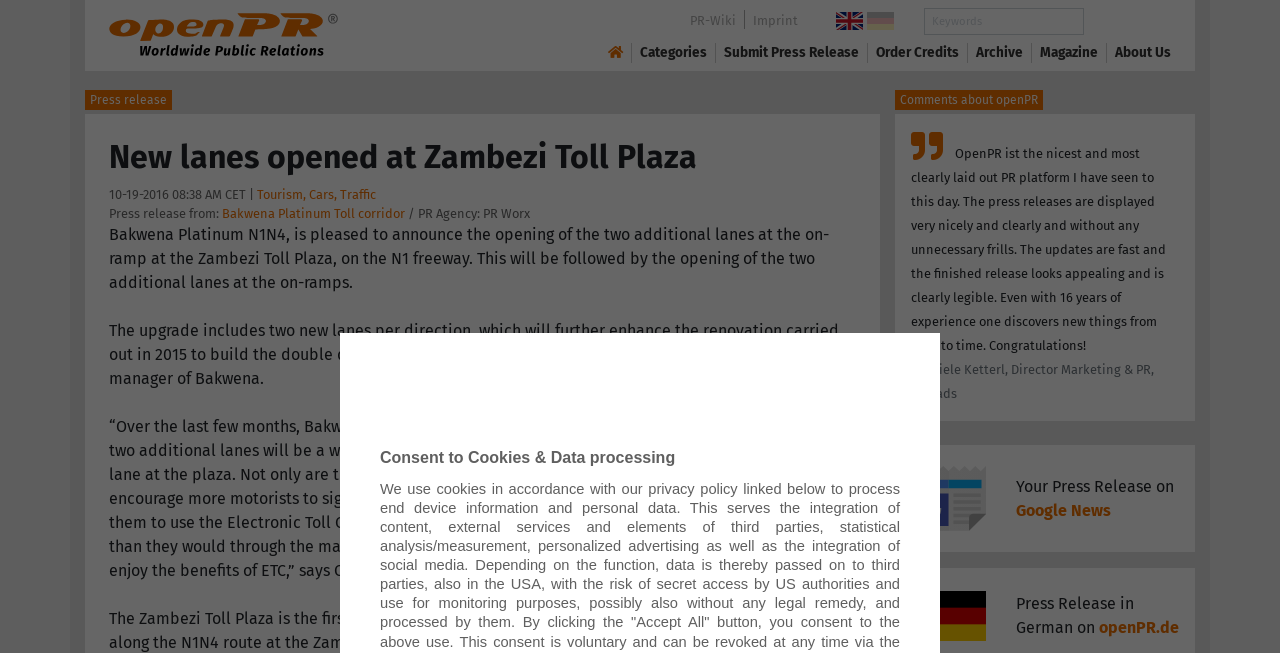Indicate the bounding box coordinates of the element that must be clicked to execute the instruction: "Submit a Press Release". The coordinates should be given as four float numbers between 0 and 1, i.e., [left, top, right, bottom].

[0.566, 0.066, 0.671, 0.097]